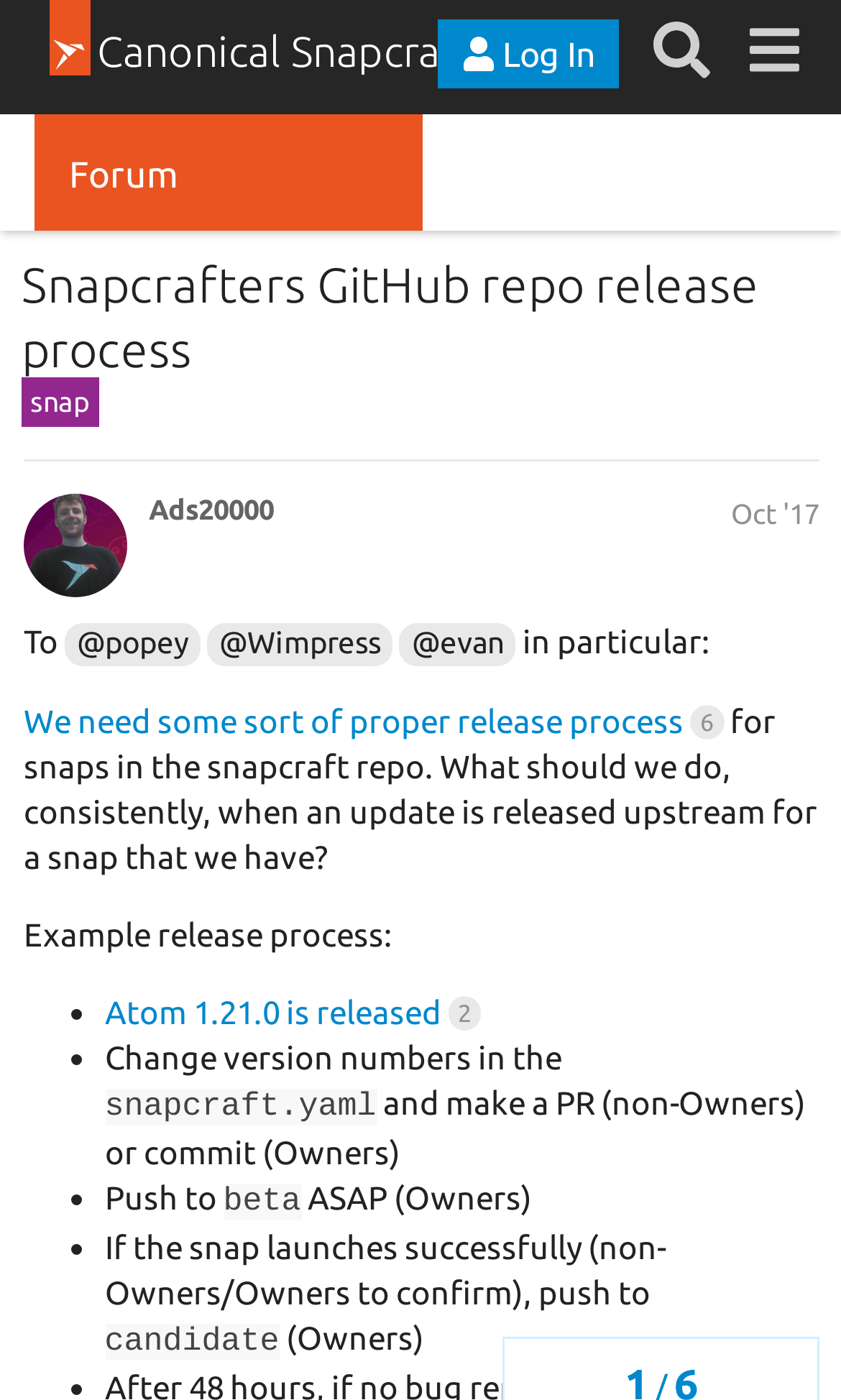Answer the following query with a single word or phrase:
What is the topic of discussion in the webpage?

Release process for snaps